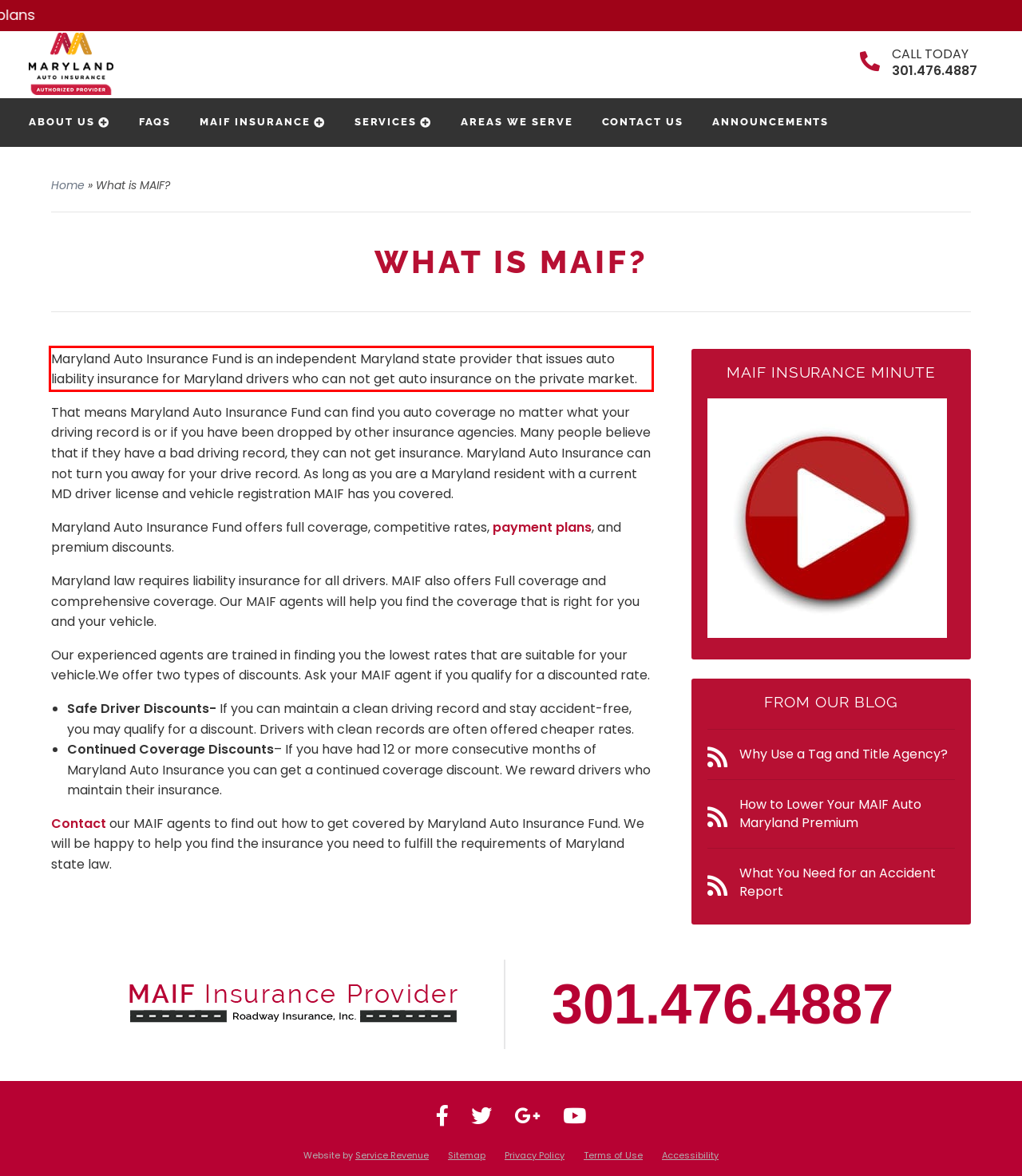You are provided with a screenshot of a webpage featuring a red rectangle bounding box. Extract the text content within this red bounding box using OCR.

Maryland Auto Insurance Fund is an independent Maryland state provider that issues auto liability insurance for Maryland drivers who can not get auto insurance on the private market.